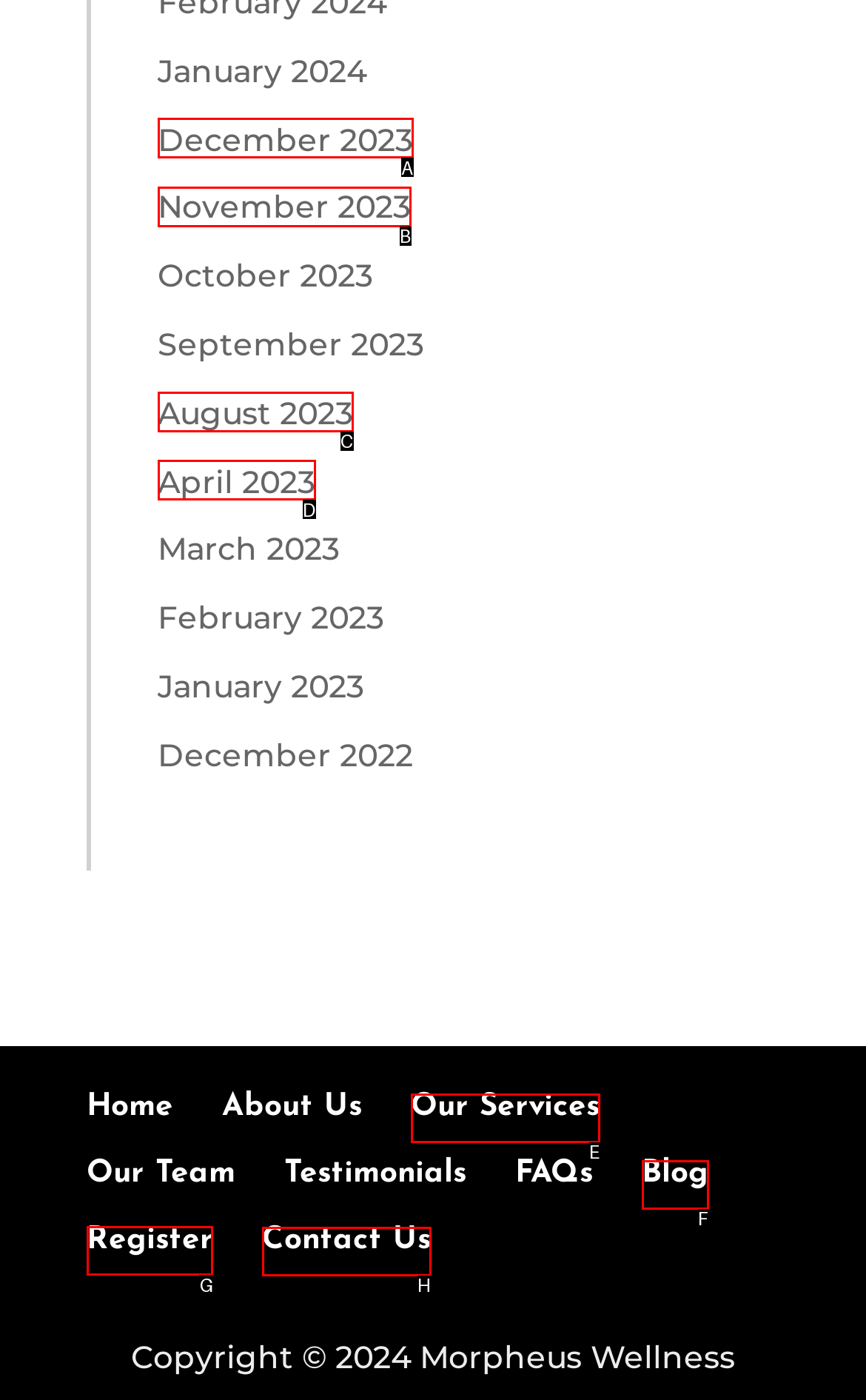For the task: Register, specify the letter of the option that should be clicked. Answer with the letter only.

G